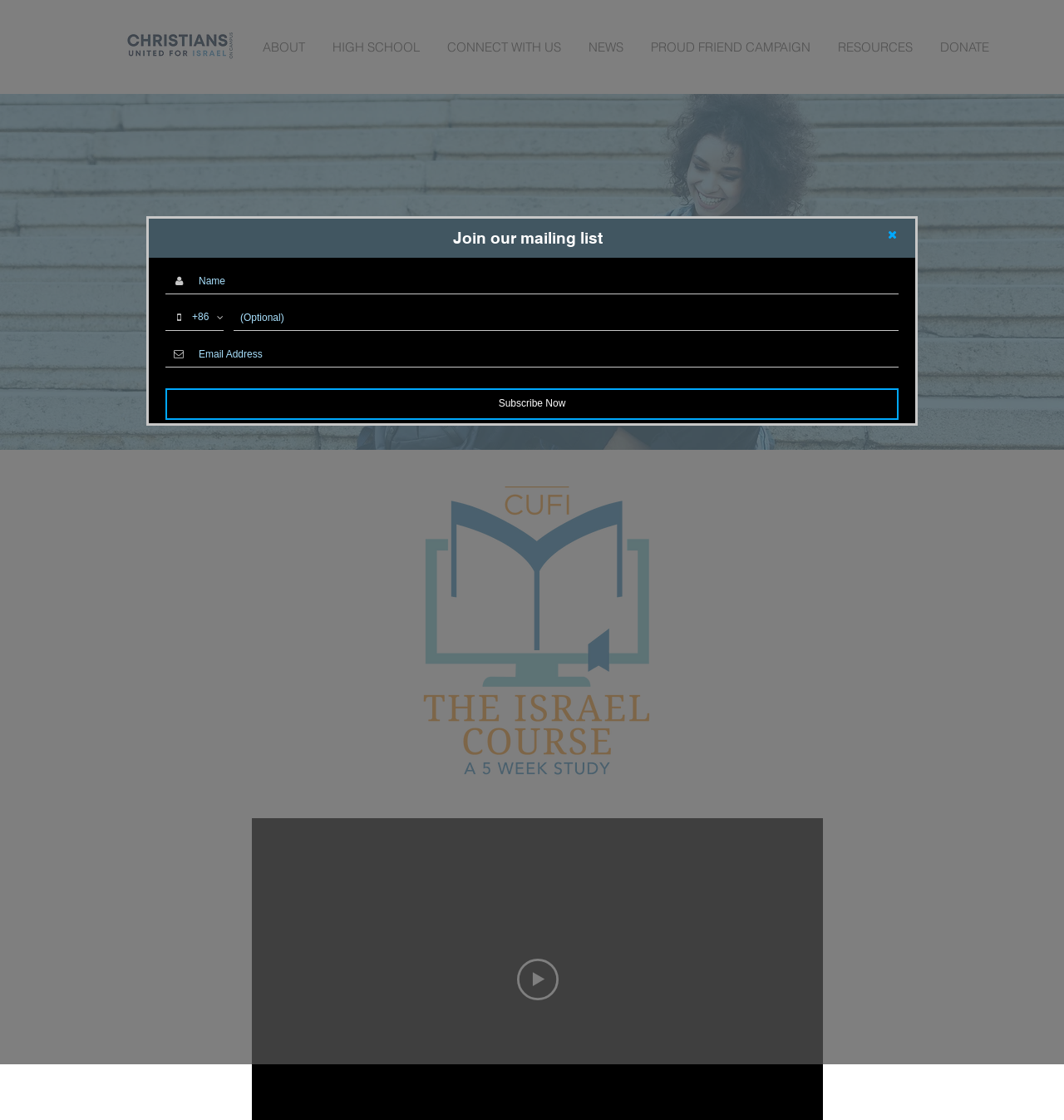What is the function of the 'Close modal' button?
Please look at the screenshot and answer in one word or a short phrase.

Close a modal dialog